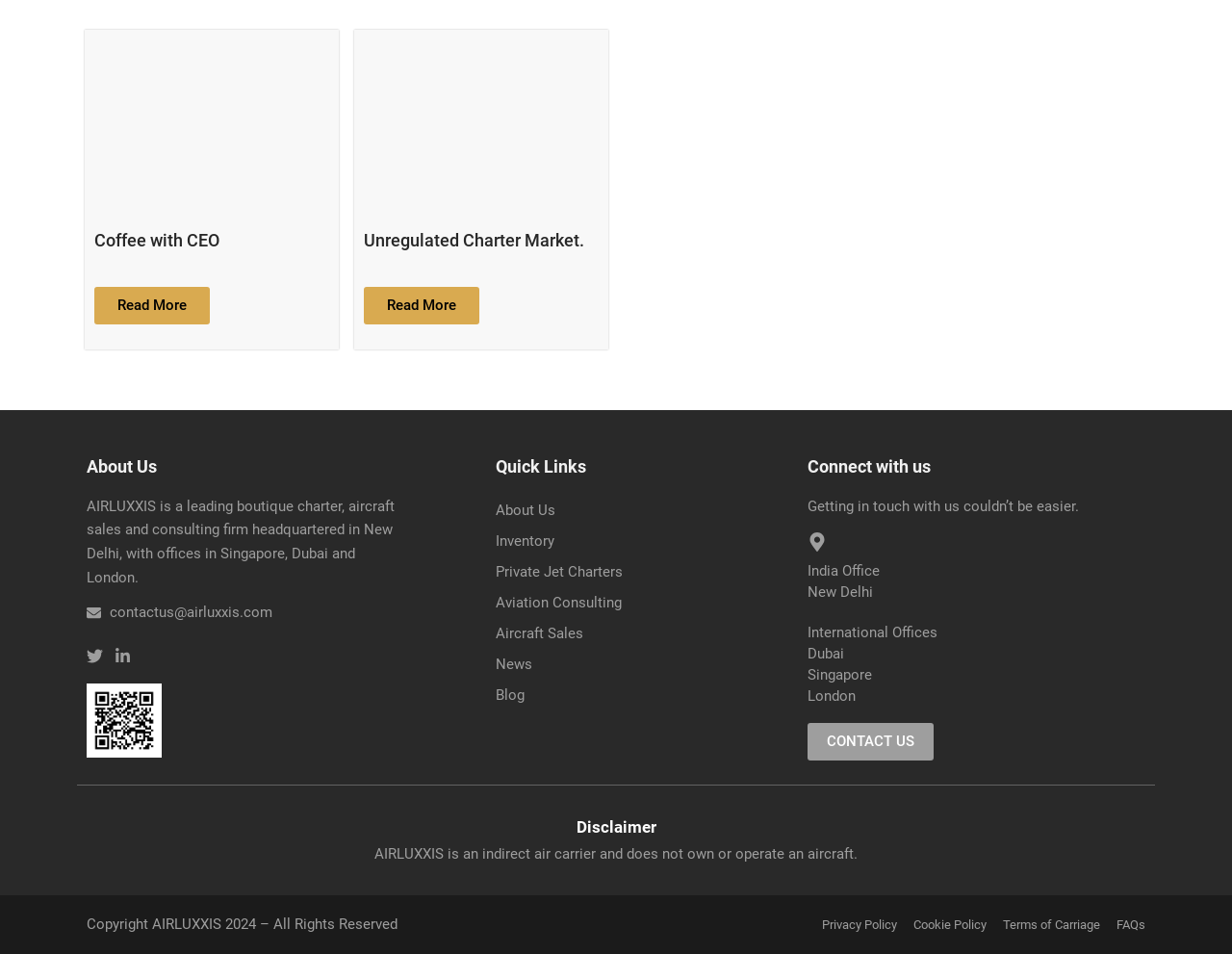Find the bounding box coordinates for the HTML element described in this sentence: "Private Jet Charters". Provide the coordinates as four float numbers between 0 and 1, in the format [left, top, right, bottom].

[0.403, 0.583, 0.64, 0.615]